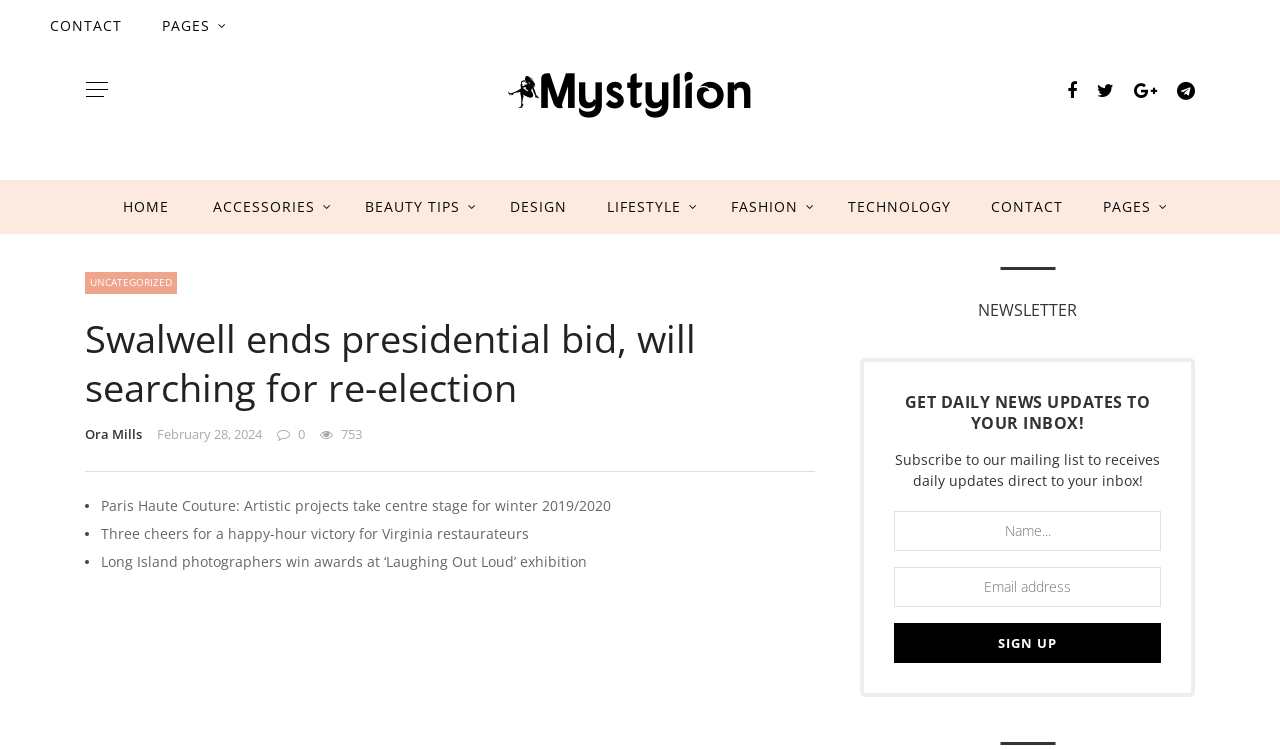Use a single word or phrase to answer the question:
How many articles are listed on the webpage?

4